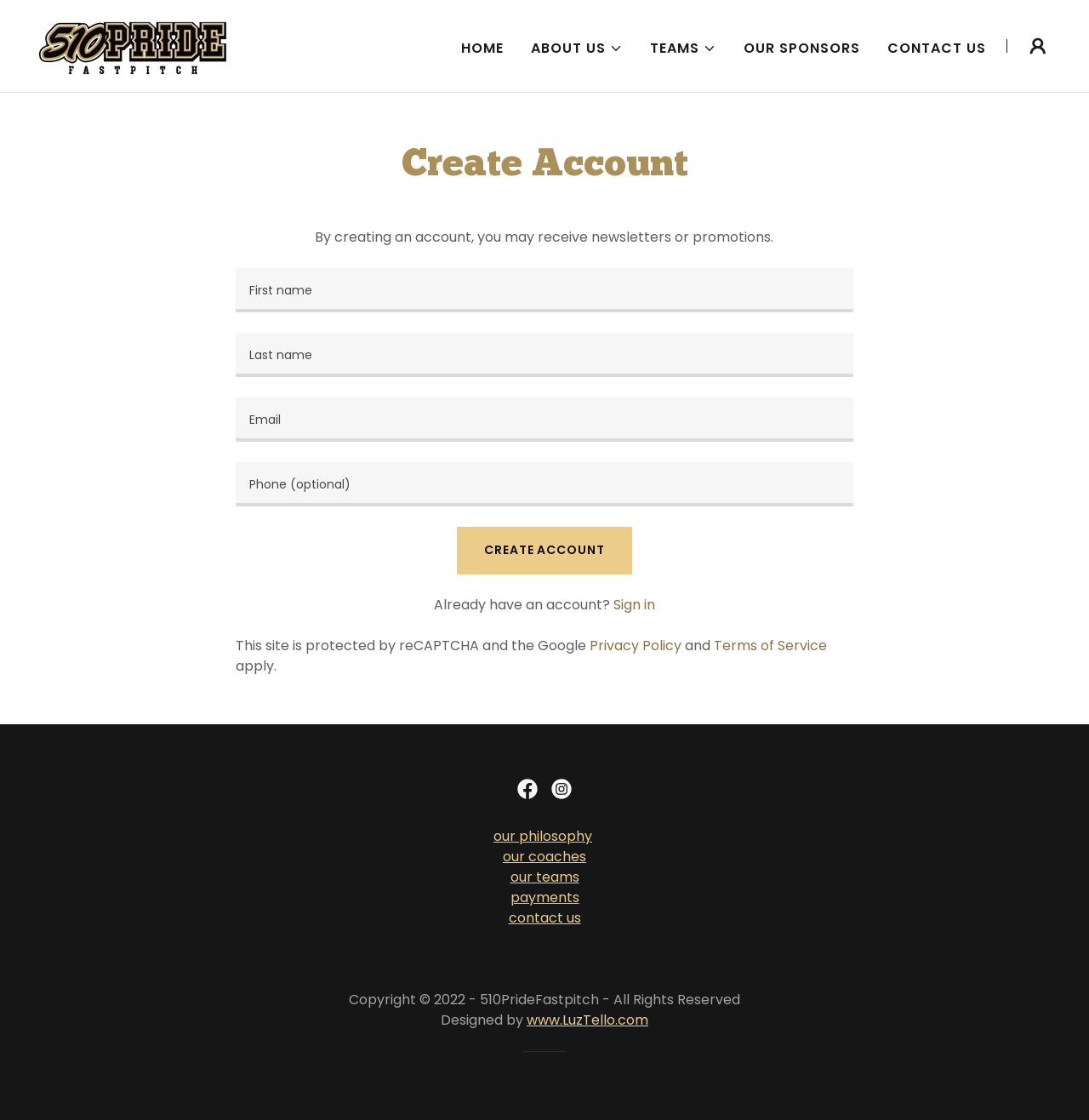Use a single word or phrase to respond to the question:
What is the purpose of the 'CREATE ACCOUNT' button?

To create an account